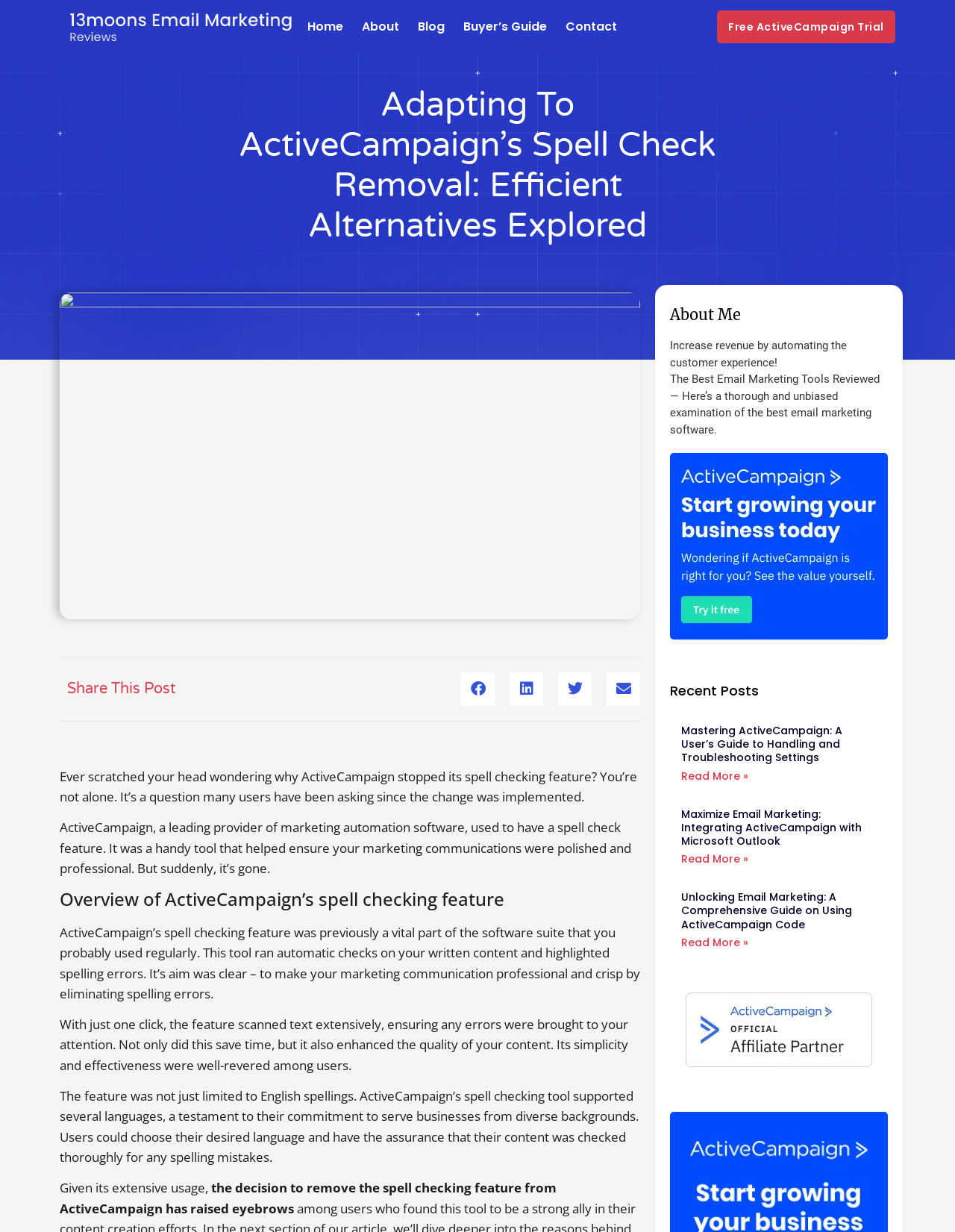For the given element description Blog, determine the bounding box coordinates of the UI element. The coordinates should follow the format (top-left x, top-left y, bottom-right x, bottom-right y) and be within the range of 0 to 1.

[0.438, 0.0, 0.466, 0.044]